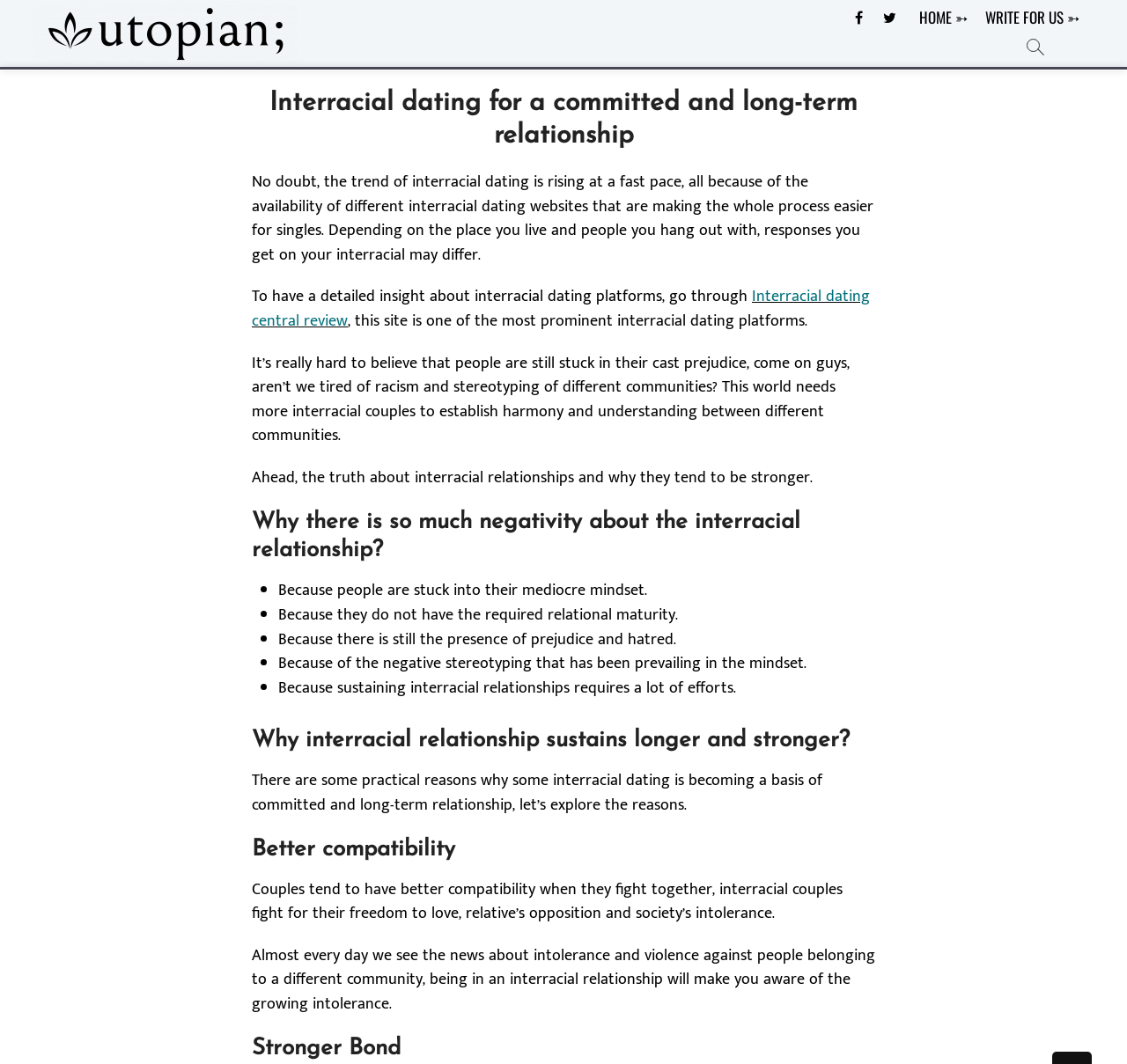Give a concise answer using one word or a phrase to the following question:
What is the tone of the webpage towards racism?

Critical